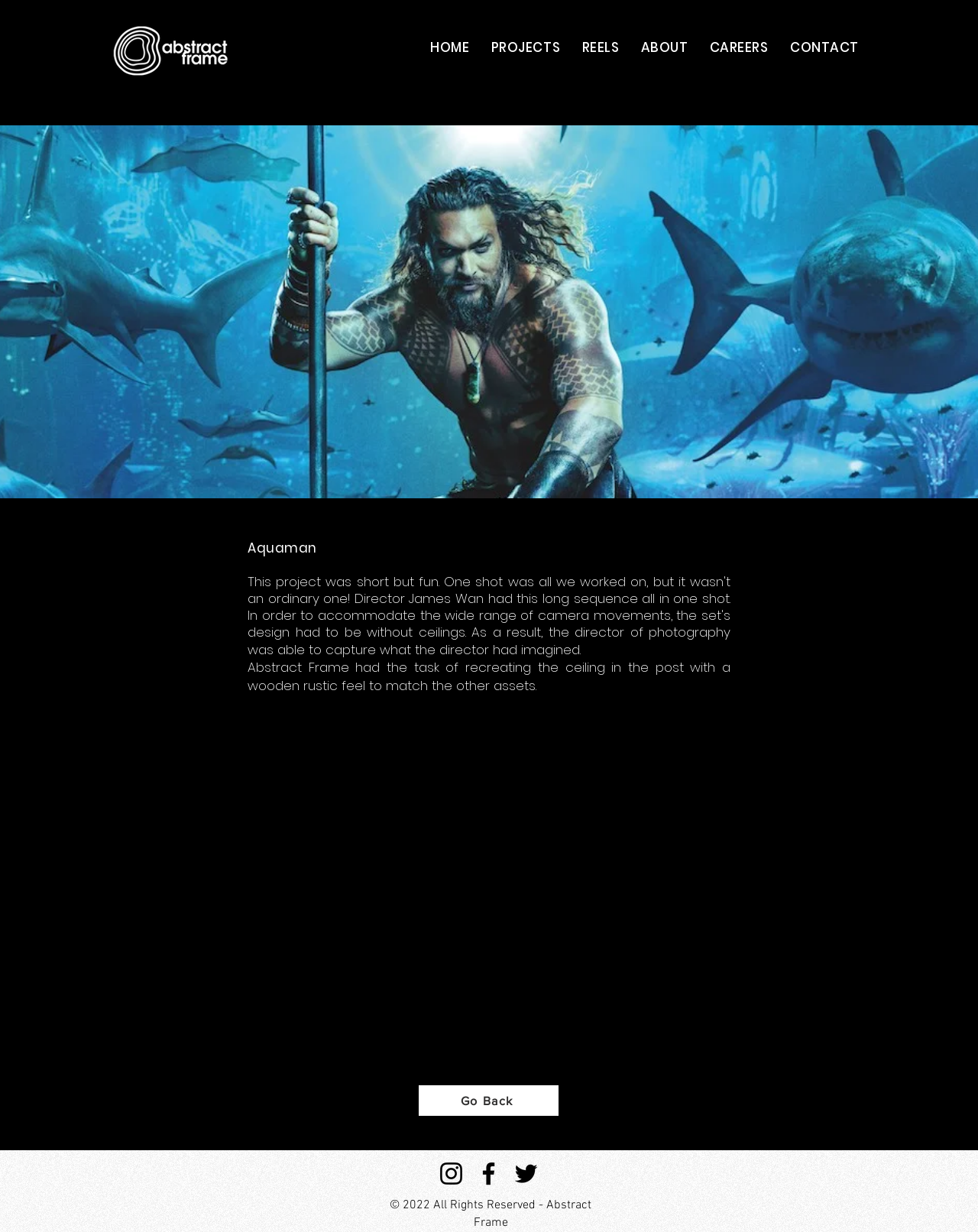Using a single word or phrase, answer the following question: 
What is the last menu item in the navigation?

CONTACT